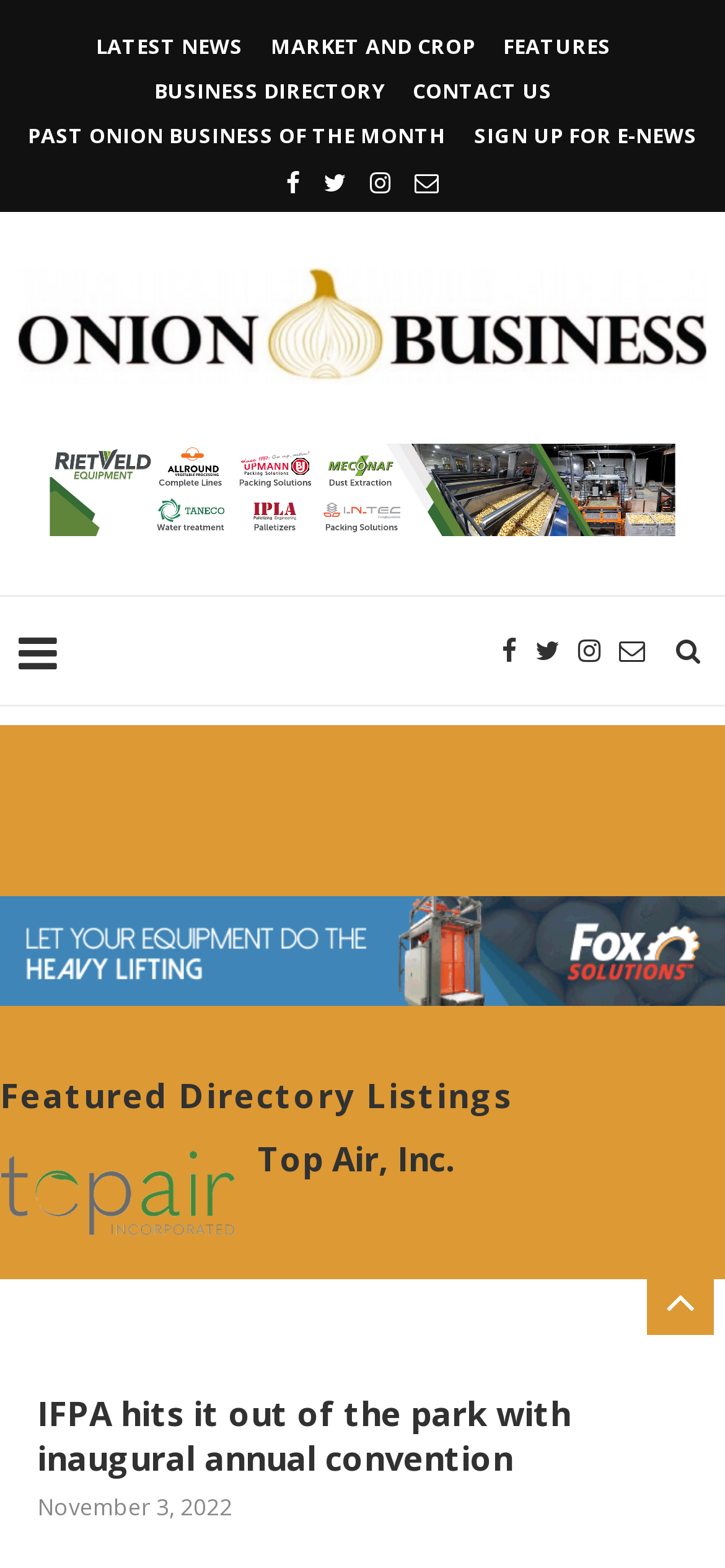Kindly provide the bounding box coordinates of the section you need to click on to fulfill the given instruction: "Click on LATEST NEWS".

[0.132, 0.02, 0.335, 0.038]